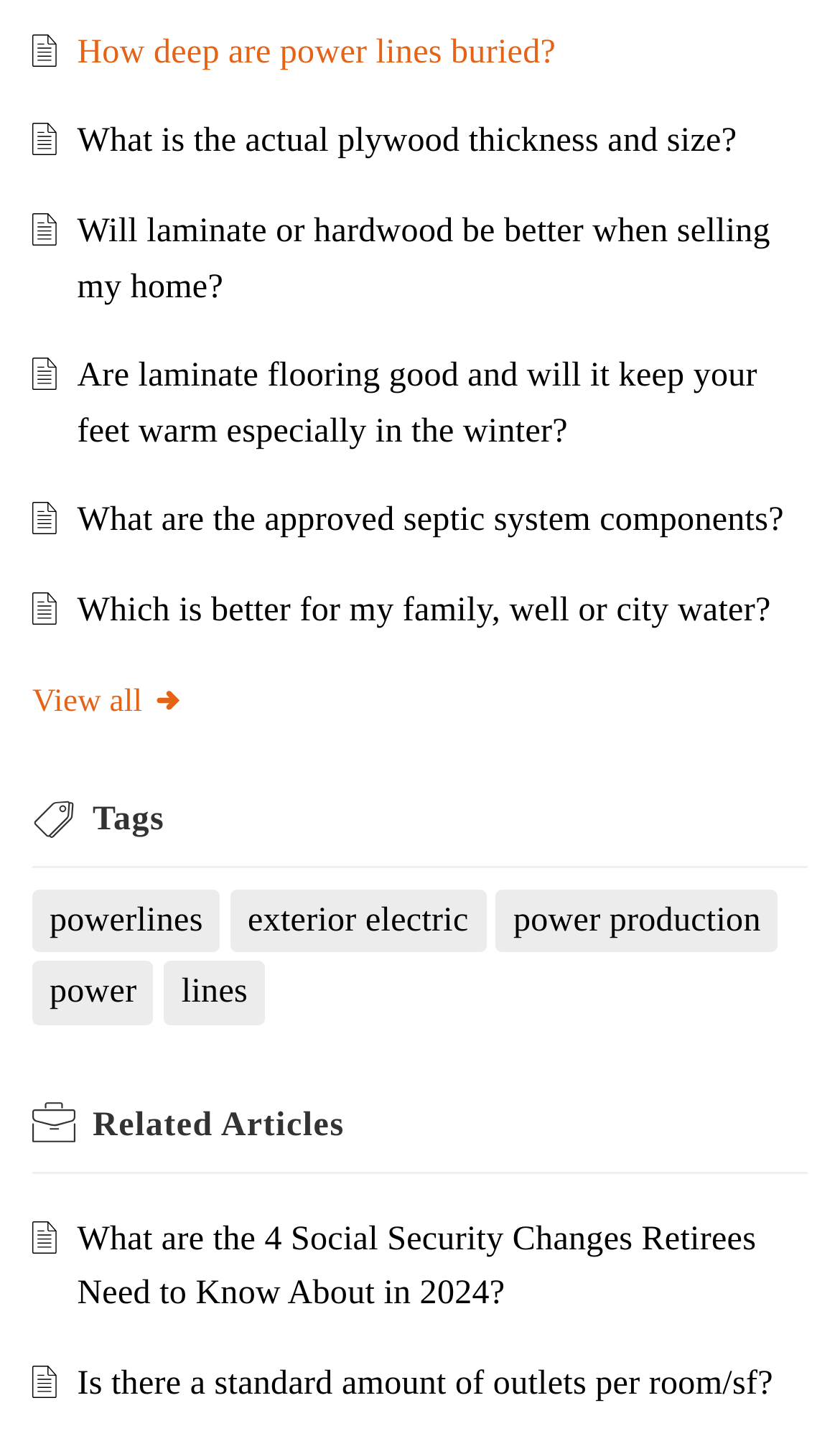Determine the bounding box for the UI element as described: "View all". The coordinates should be represented as four float numbers between 0 and 1, formatted as [left, top, right, bottom].

[0.038, 0.478, 0.221, 0.502]